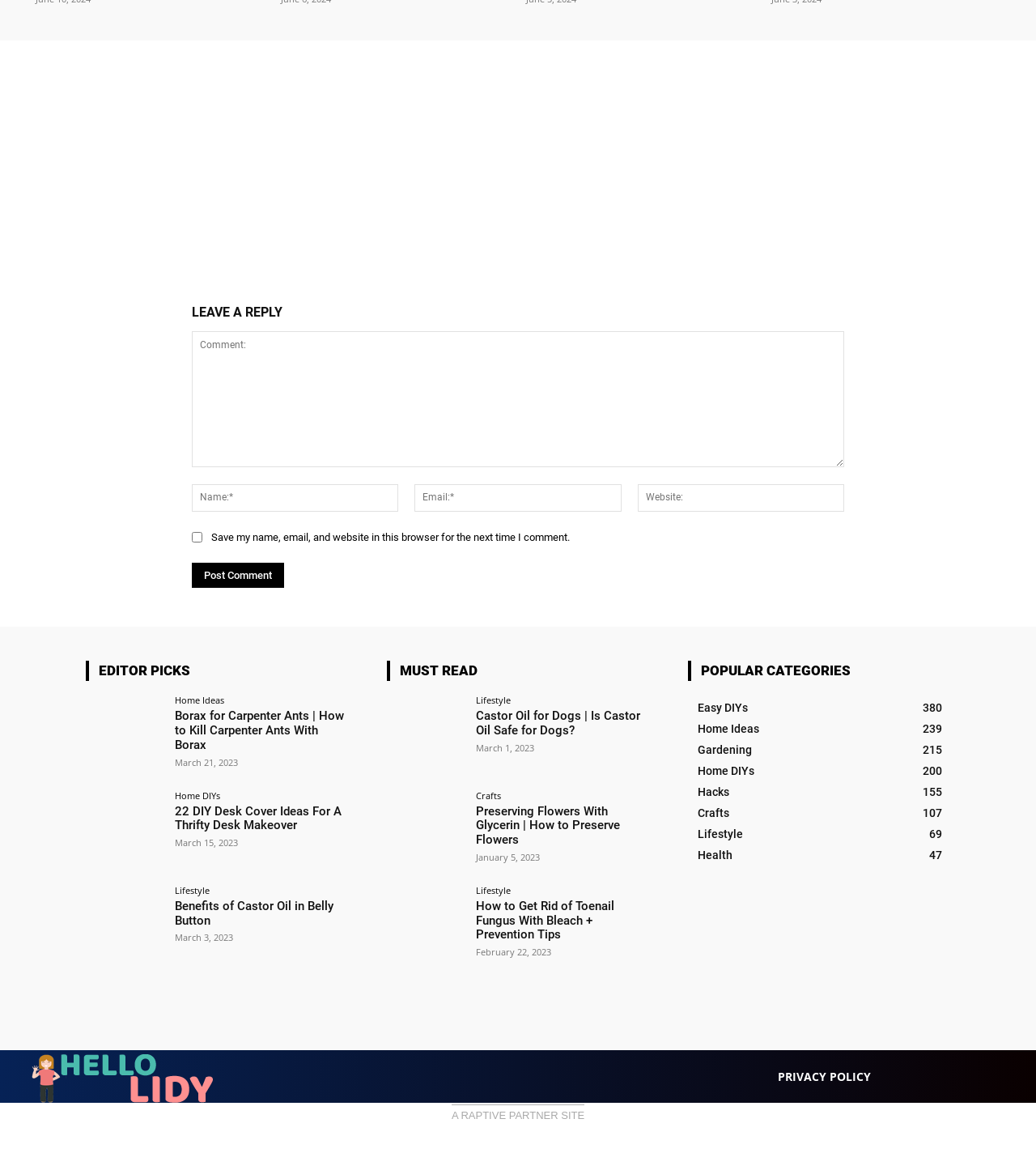Identify the bounding box coordinates of the area that should be clicked in order to complete the given instruction: "Read the article 'Borax for Carpenter Ants | How to Kill Carpenter Ants With Borax'". The bounding box coordinates should be four float numbers between 0 and 1, i.e., [left, top, right, bottom].

[0.083, 0.595, 0.159, 0.662]